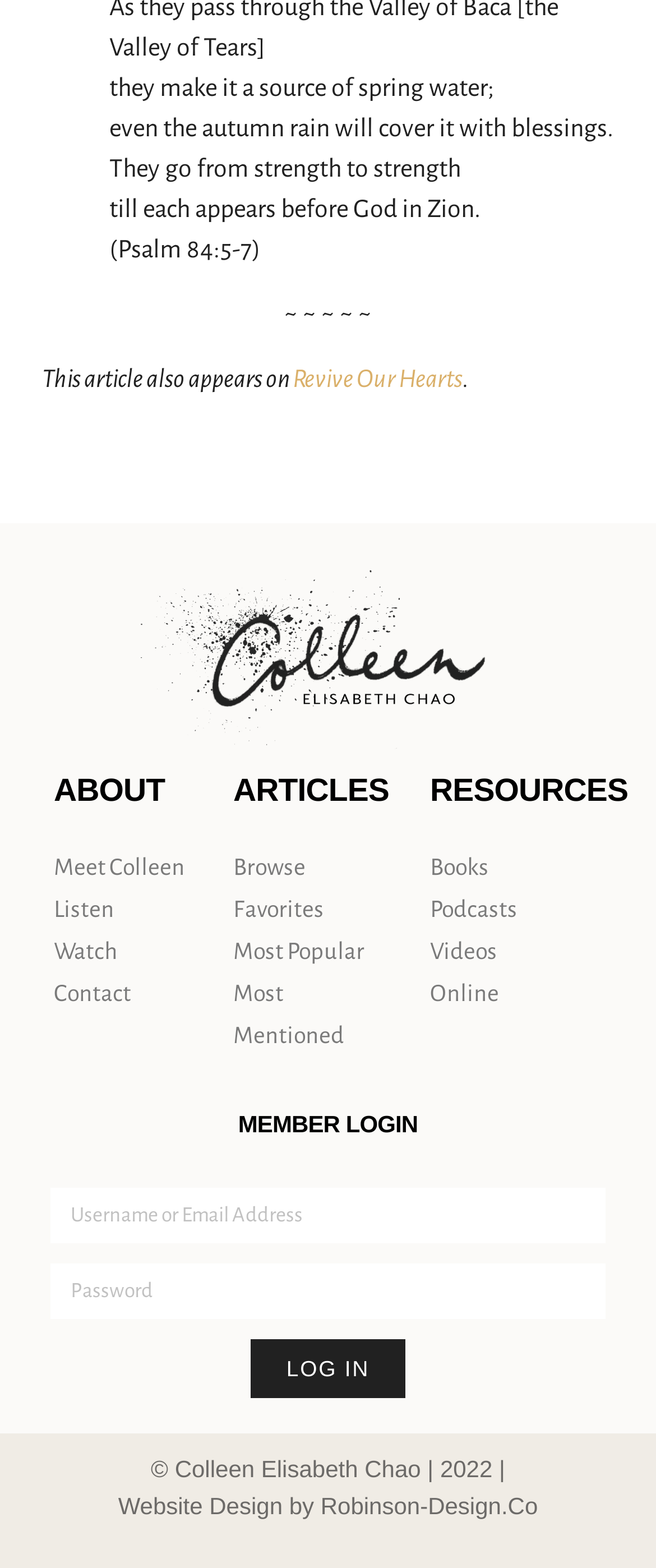Using the given description, provide the bounding box coordinates formatted as (top-left x, top-left y, bottom-right x, bottom-right y), with all values being floating point numbers between 0 and 1. Description: Meet Colleen

[0.082, 0.54, 0.282, 0.567]